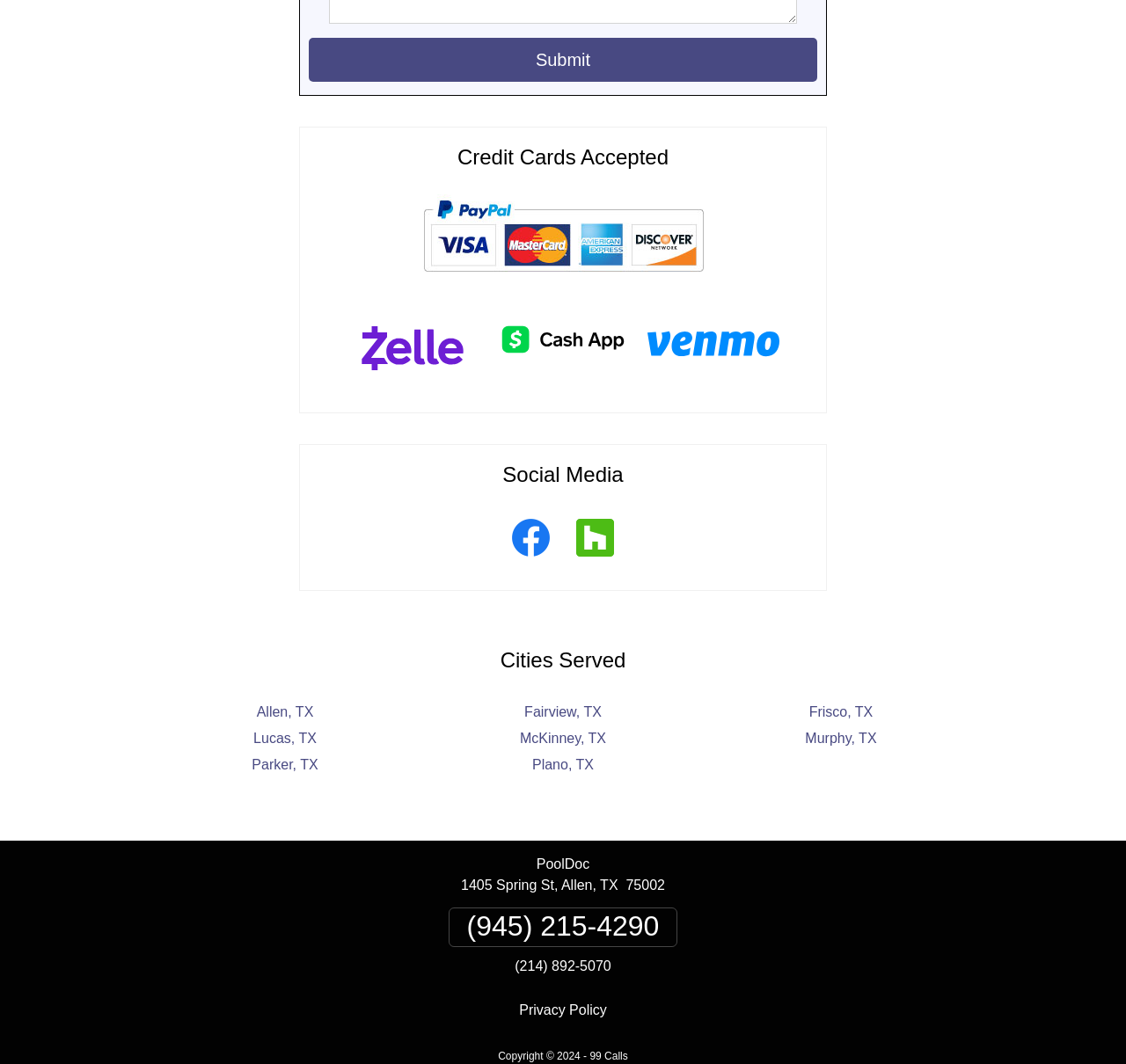Refer to the screenshot and answer the following question in detail:
What payment methods are accepted?

The webpage displays images of various payment methods, including PayPal, Zelle, CashApp, and Venmo, indicating that these payment methods are accepted.